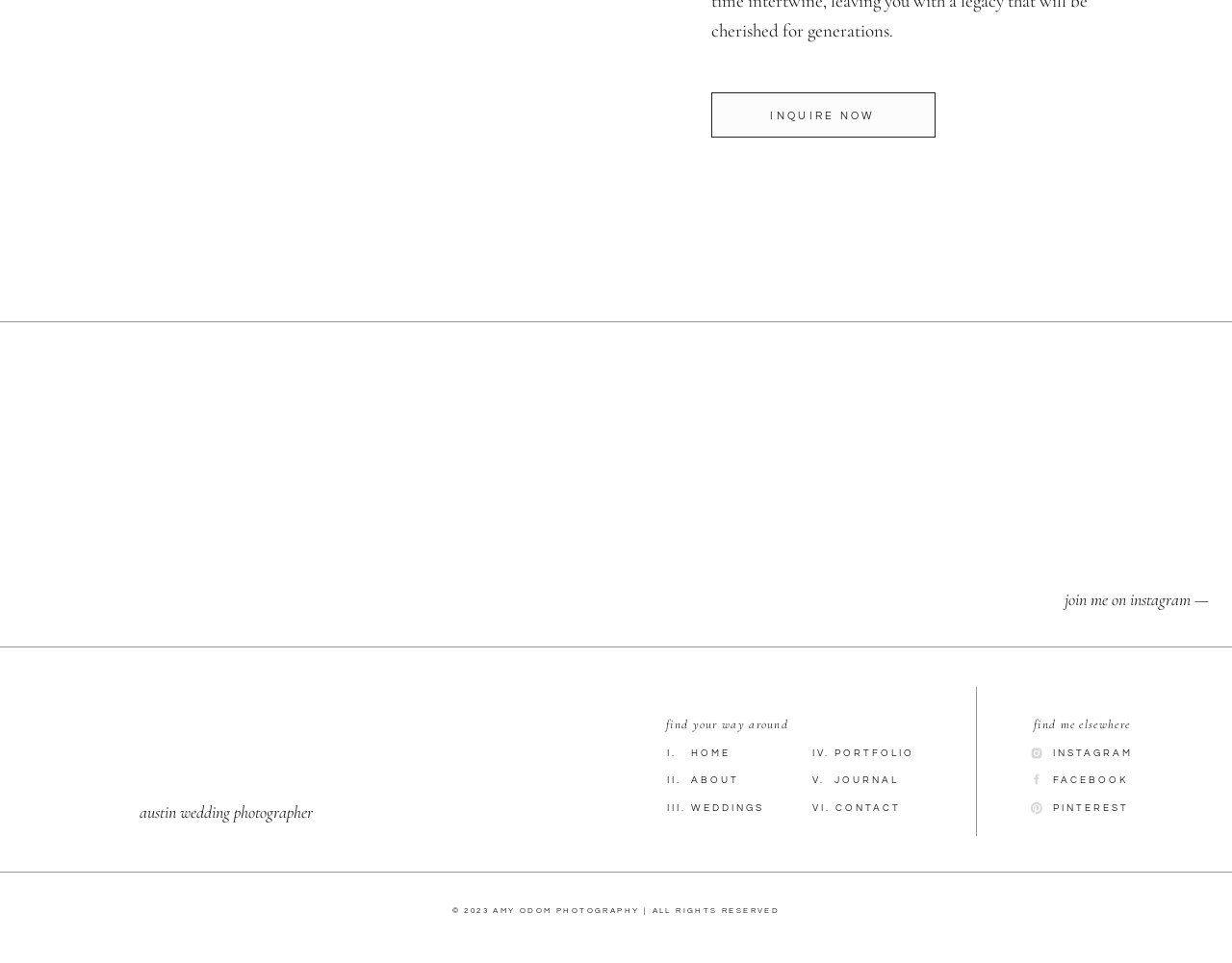Locate the bounding box coordinates of the region to be clicked to comply with the following instruction: "Visit Pinterest". The coordinates must be four float numbers between 0 and 1, in the form [left, top, right, bottom].

[0.855, 0.831, 0.923, 0.847]